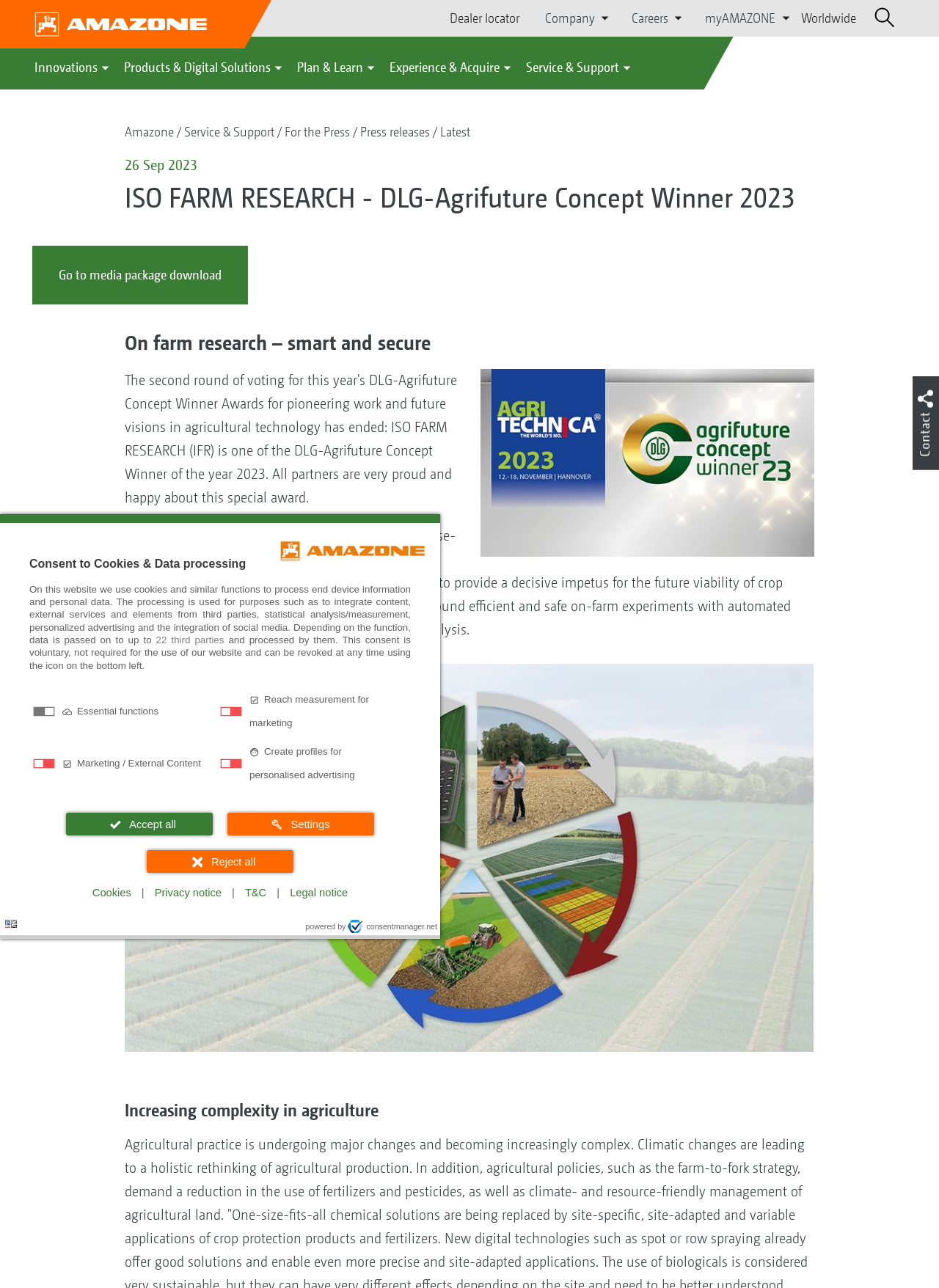How many links are there in the footer section?
Using the image, provide a detailed and thorough answer to the question.

The footer section contains links for 'Dealer locator', 'Company', 'Careers', 'myAMAZONE', 'Worldwide', 'Press releases', and 'Latest'. Counting these, there are 7 links in total.